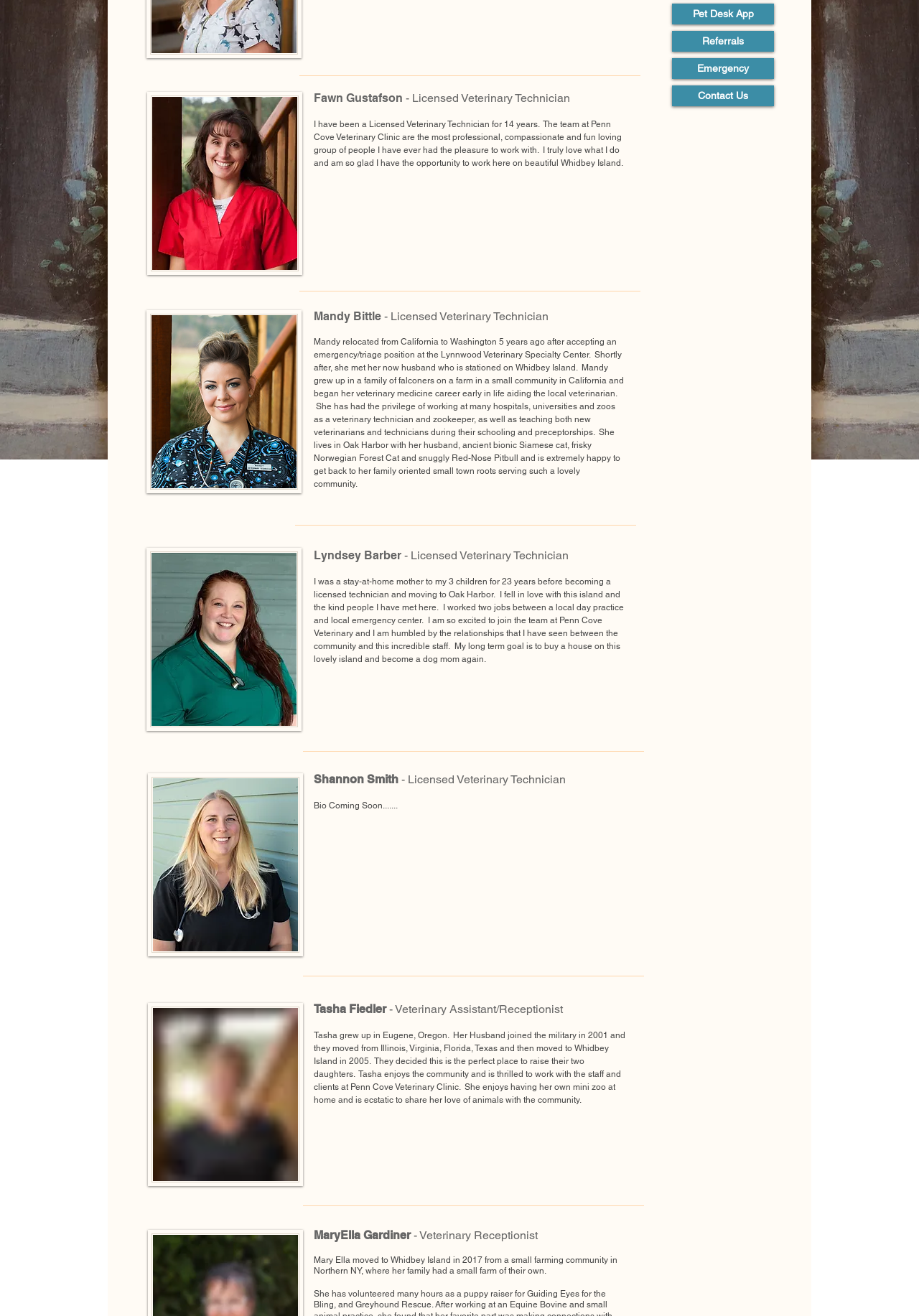Given the description "Referrals", provide the bounding box coordinates of the corresponding UI element.

[0.731, 0.023, 0.842, 0.039]